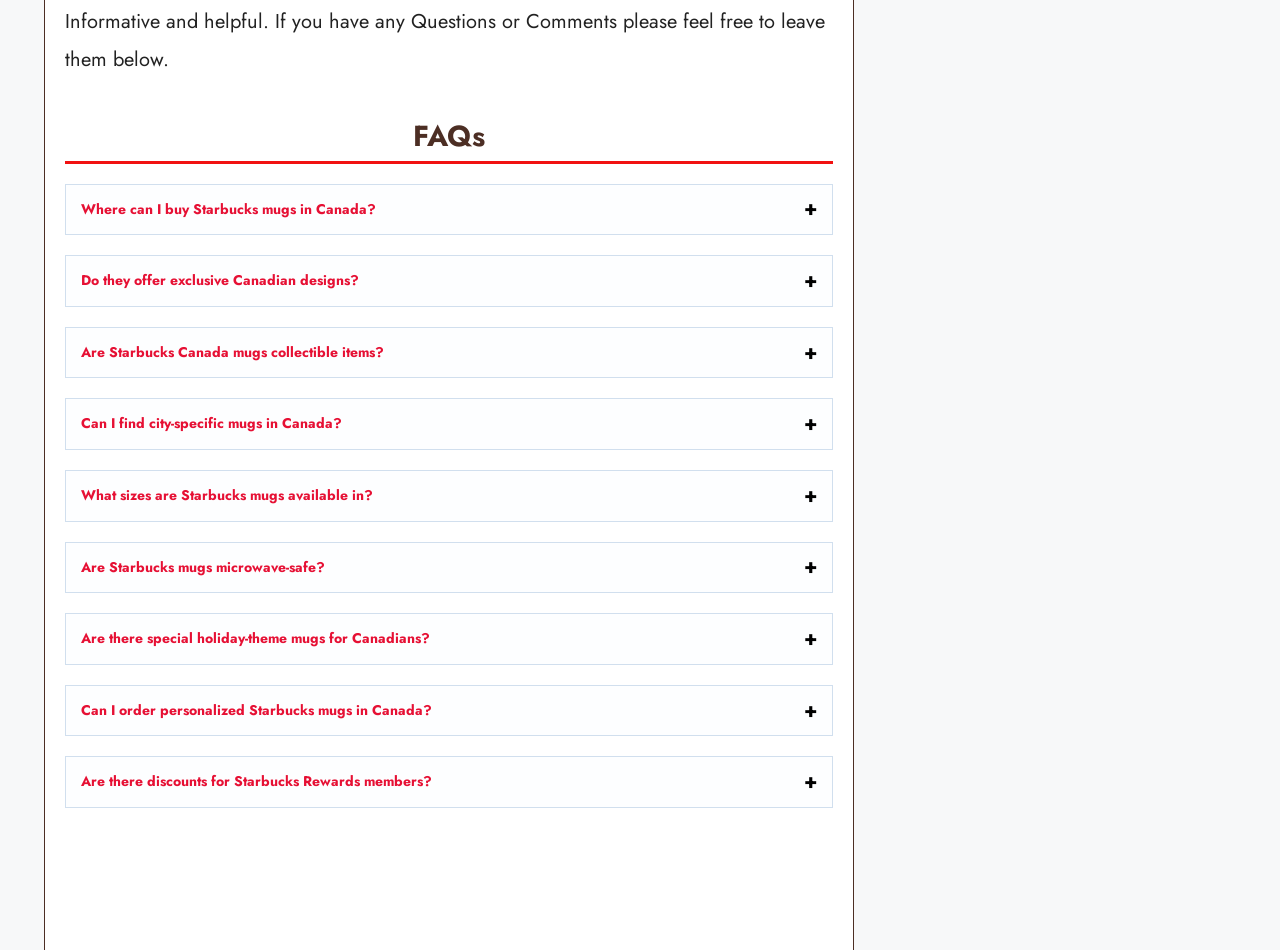How many FAQs are listed on the webpage?
Provide a concise answer using a single word or phrase based on the image.

9